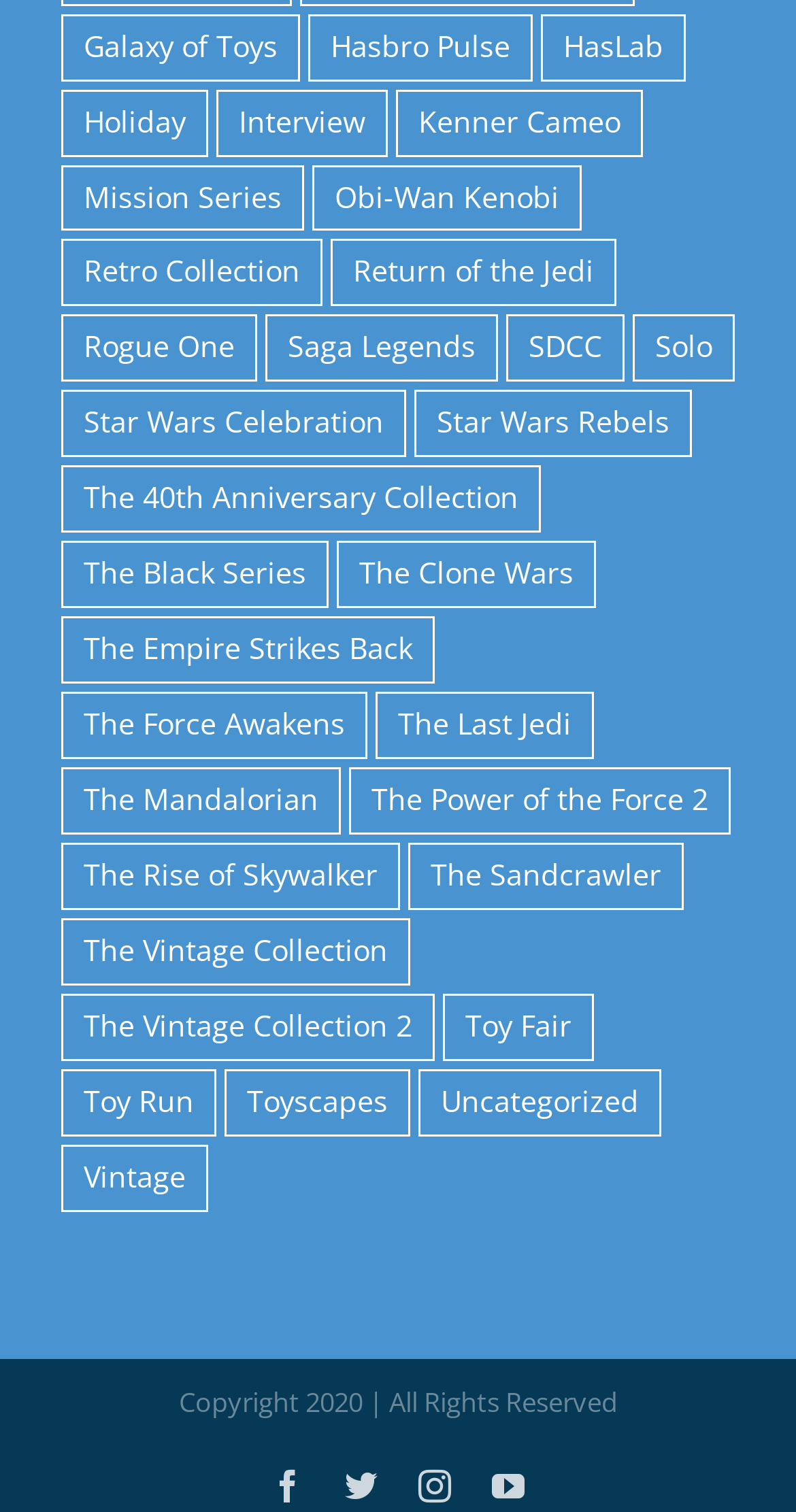Locate the coordinates of the bounding box for the clickable region that fulfills this instruction: "View Star Wars Rebels items".

[0.521, 0.258, 0.869, 0.303]